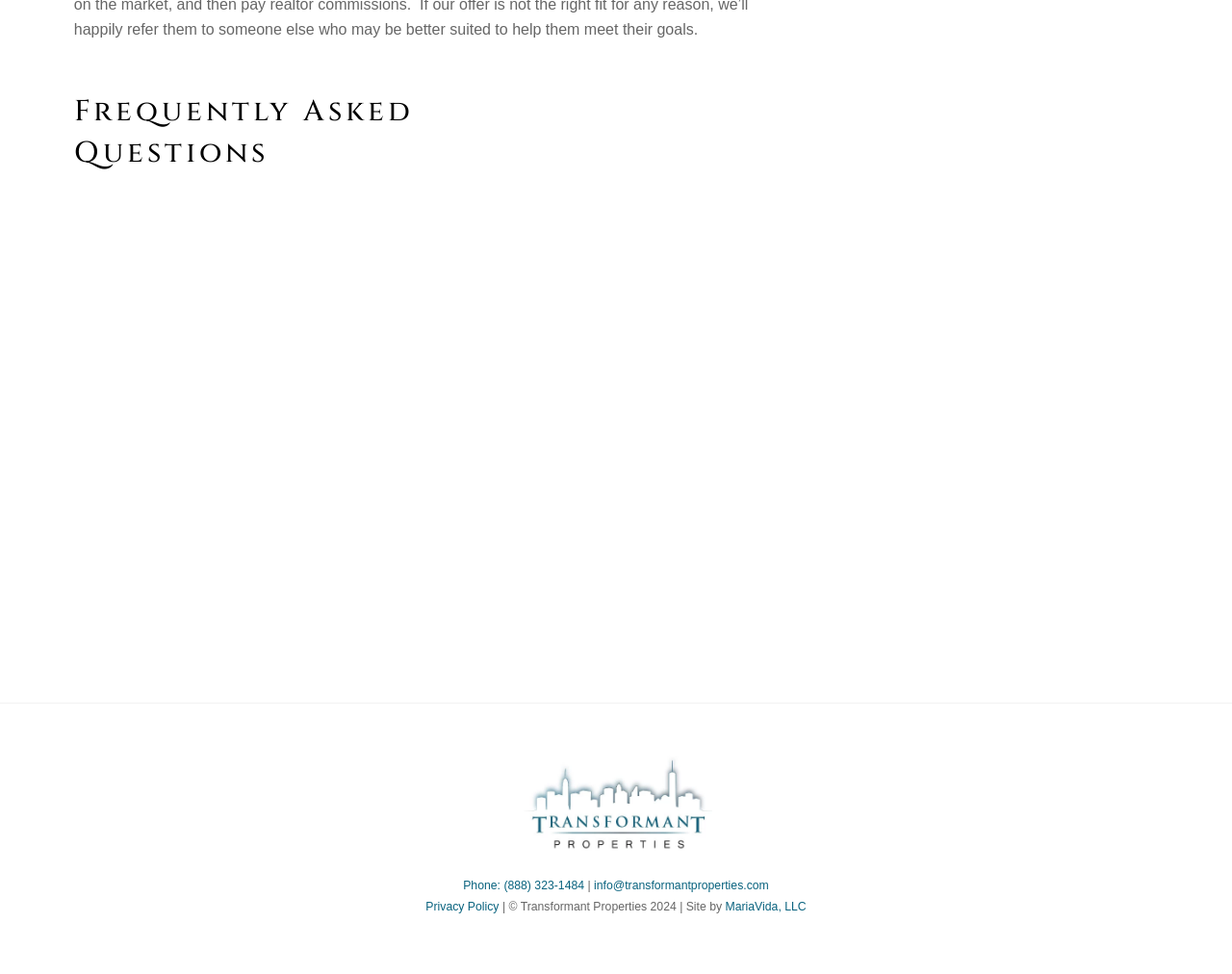Give a short answer to this question using one word or a phrase:
What is the topic of the heading at the top of the webpage?

Frequently Asked Questions